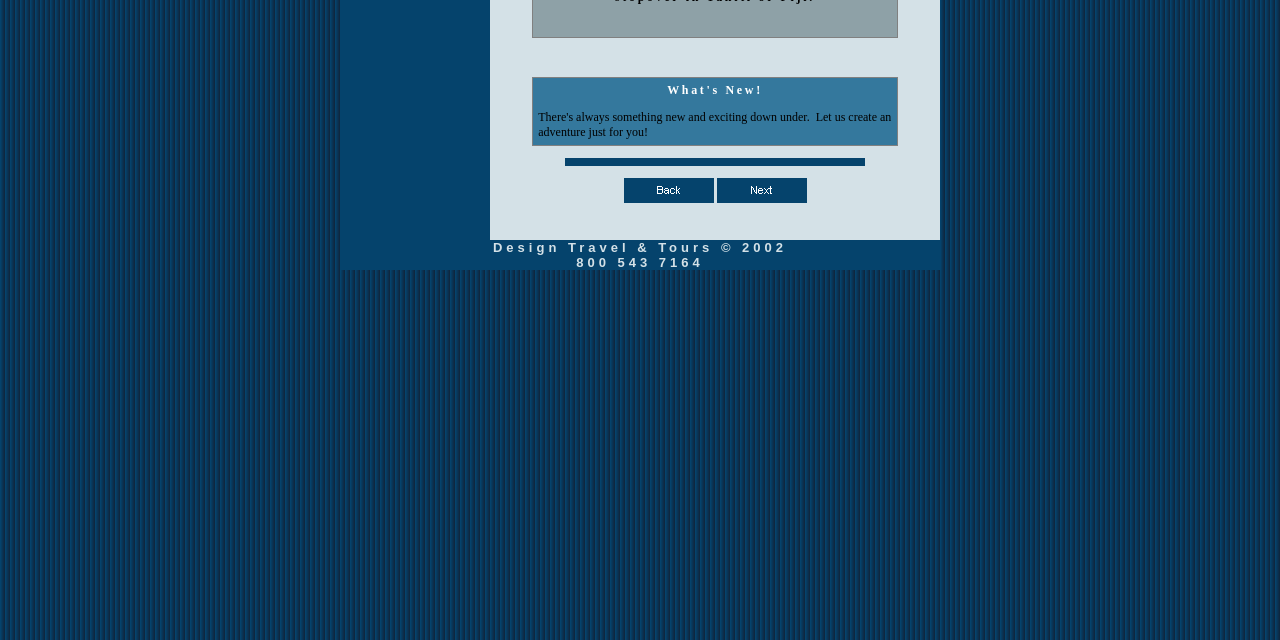Locate the UI element described by alt="Next" name="MSFPnav11" in the provided webpage screenshot. Return the bounding box coordinates in the format (top-left x, top-left y, bottom-right x, bottom-right y), ensuring all values are between 0 and 1.

[0.56, 0.28, 0.63, 0.302]